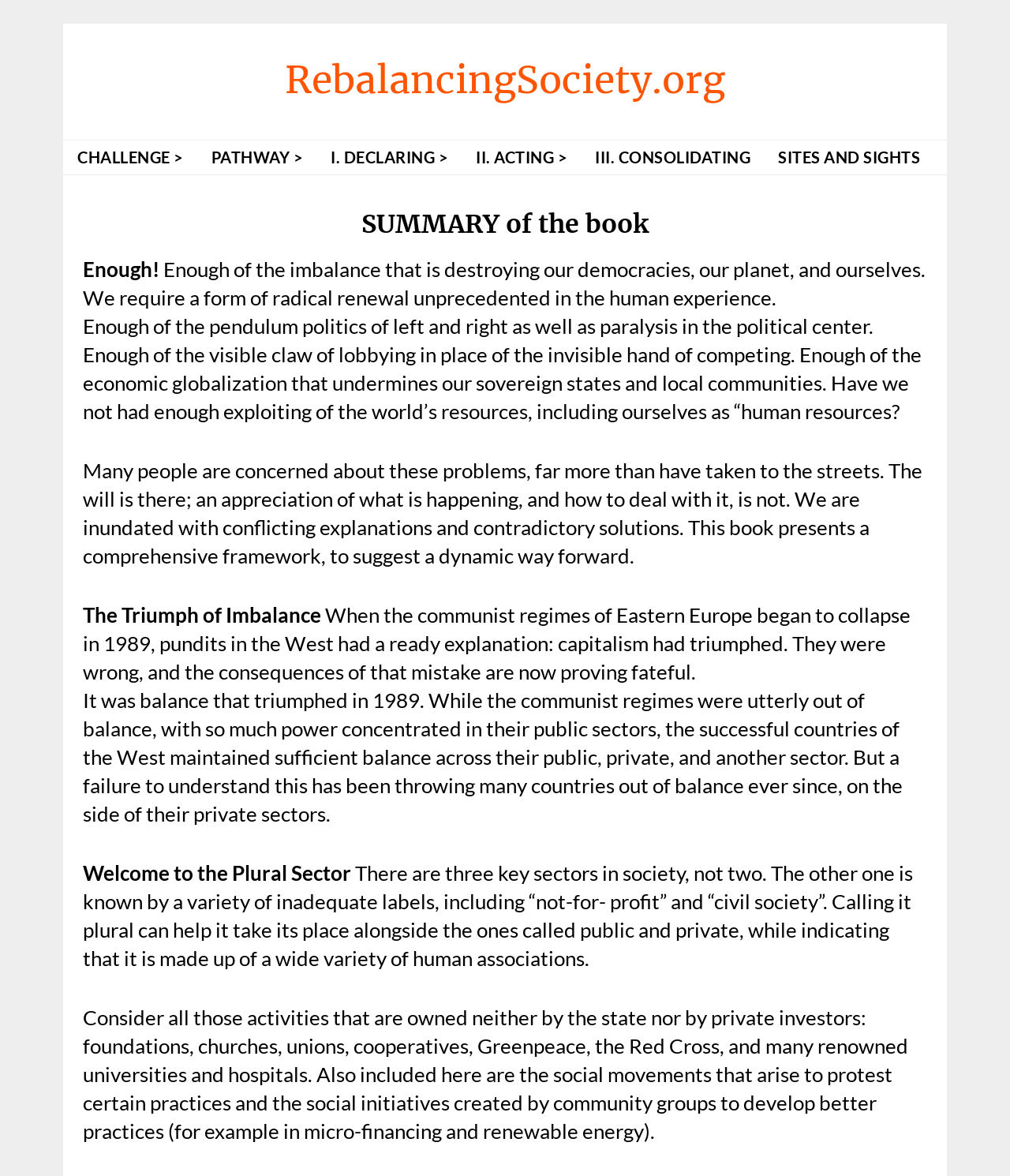Look at the image and answer the question in detail:
What is the name of the book being summarized?

The webpage provides a summary of a book, but the title of the book is not explicitly mentioned. However, the summary provides an overview of the book's content, including the need for rebalancing and the importance of the plural sector.